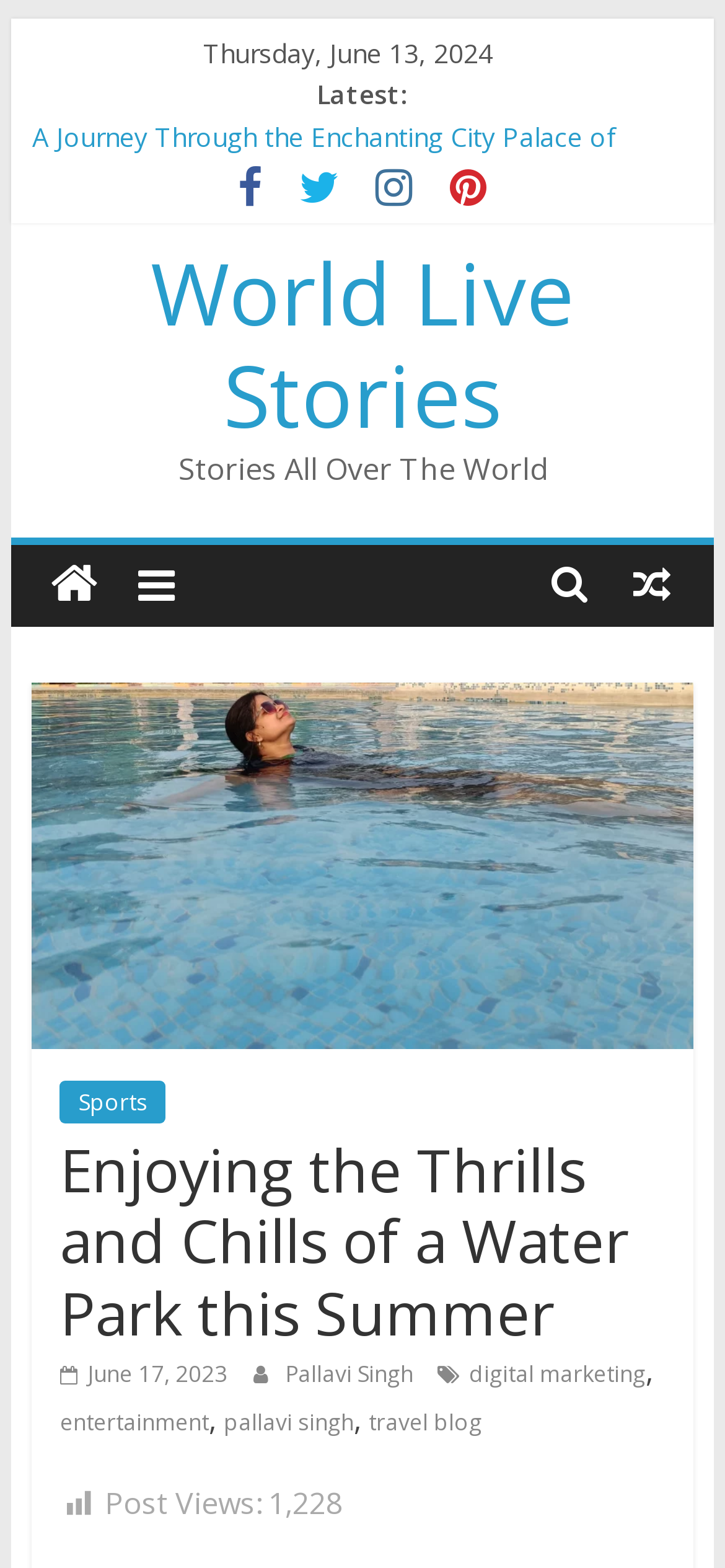What is the author of the article?
Carefully examine the image and provide a detailed answer to the question.

I found the author by looking at the link element with the text 'Pallavi Singh' at coordinates [0.393, 0.866, 0.577, 0.886]. This element is likely to be the author credit for the article.